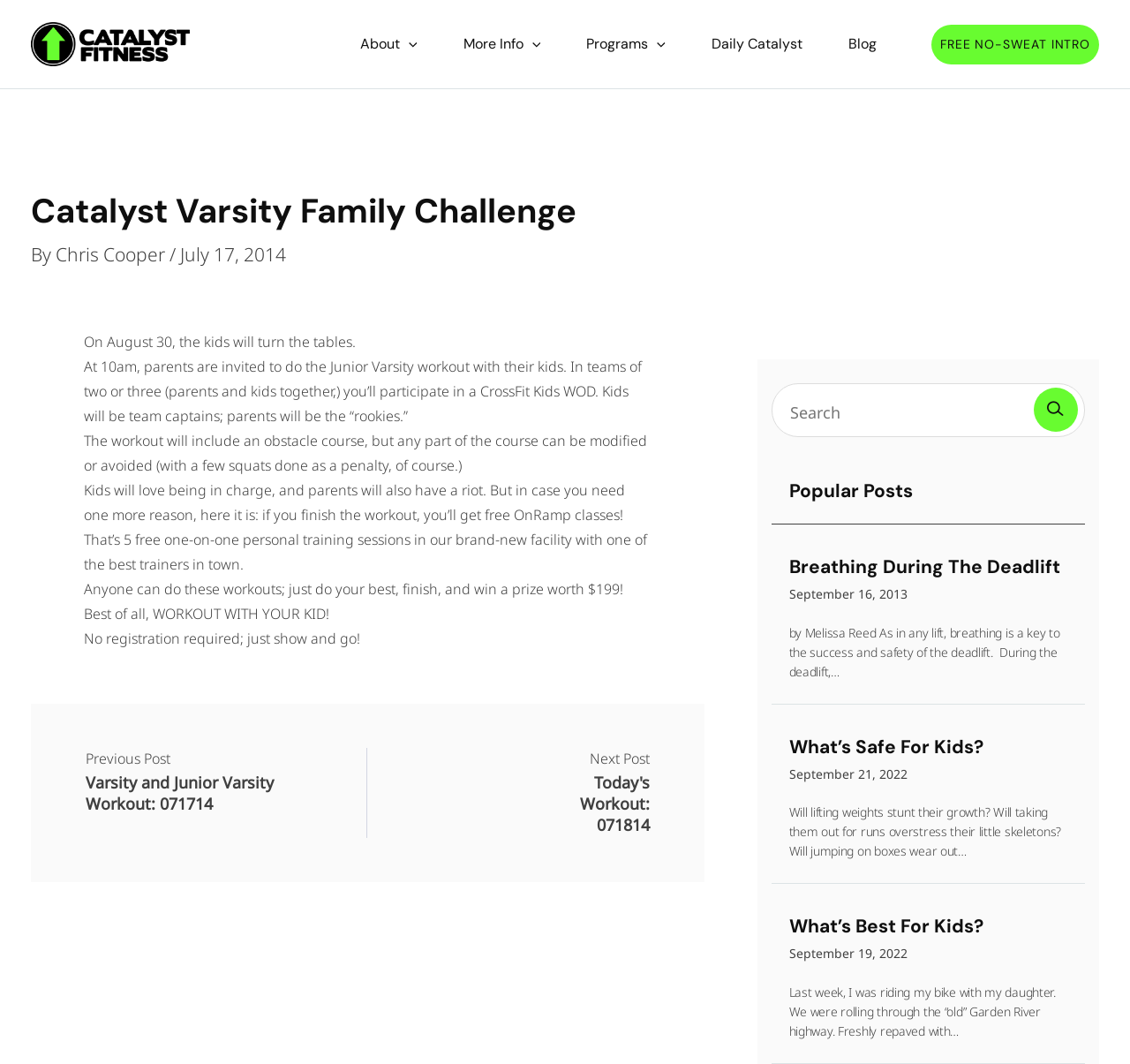Locate the bounding box coordinates of the element that should be clicked to fulfill the instruction: "Open the 'About Menu Toggle'".

[0.299, 0.022, 0.39, 0.062]